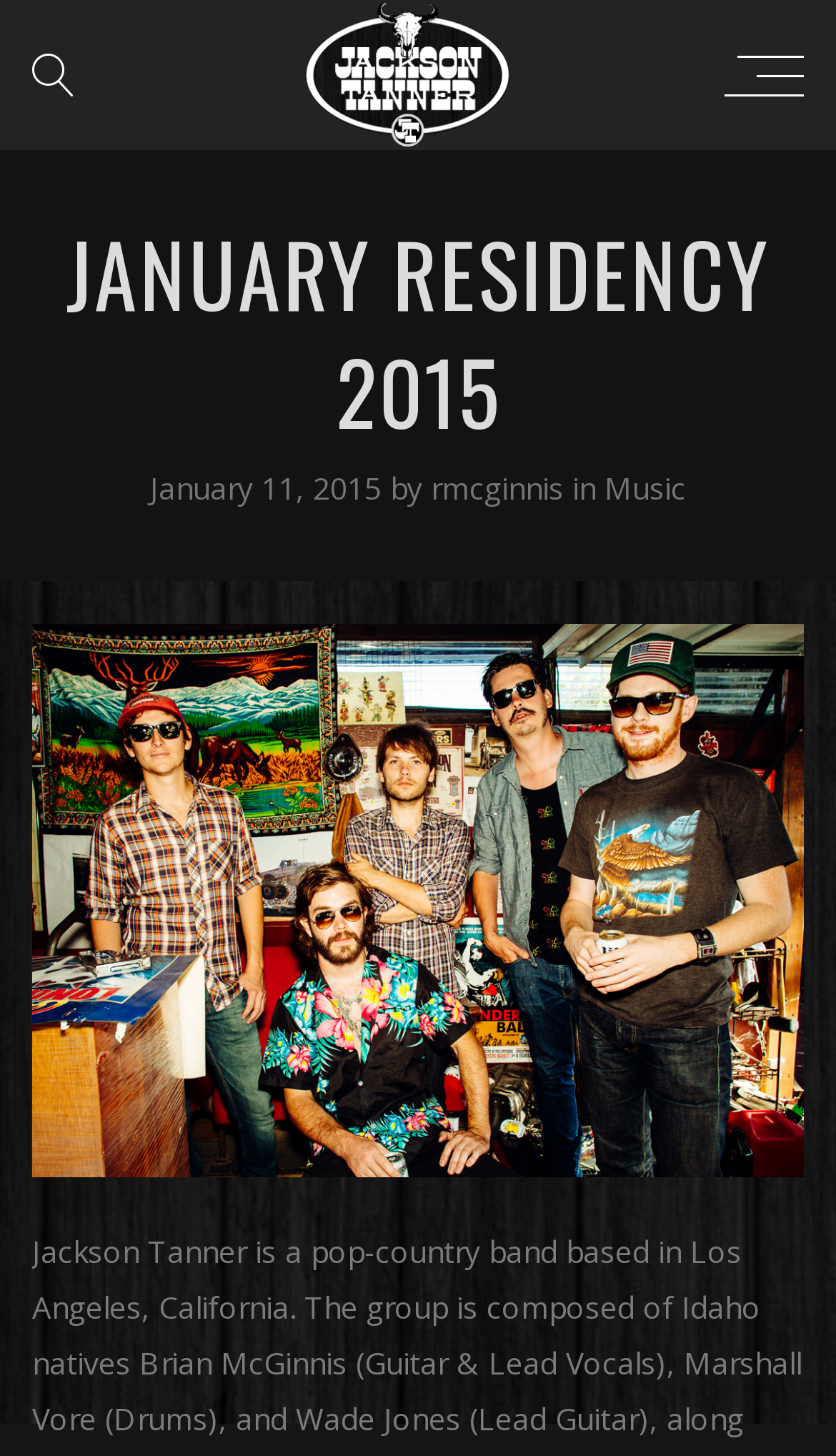Given the following UI element description: "alt="Radiation Therapy Career"", find the bounding box coordinates in the webpage screenshot.

None